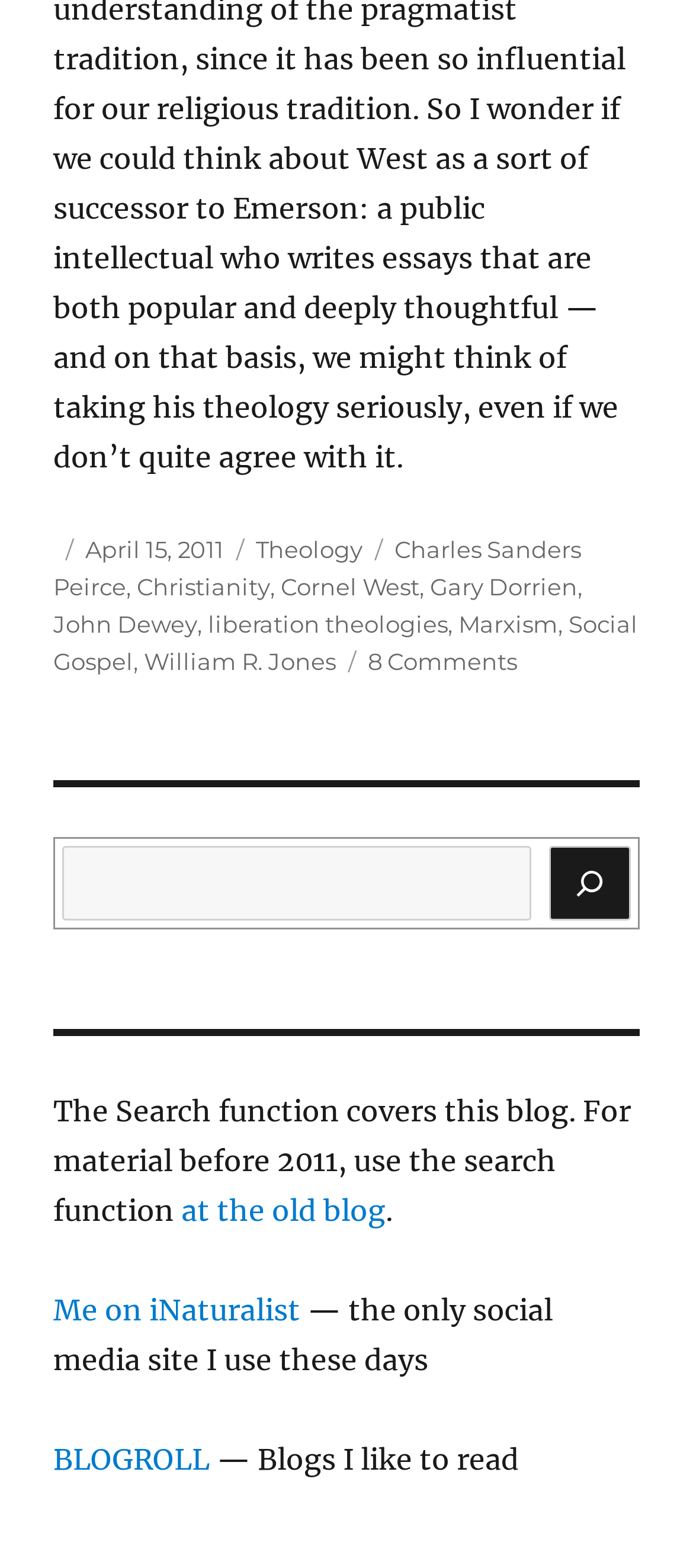Given the description William R. Jones, predict the bounding box coordinates of the UI element. Ensure the coordinates are in the format (top-left x, top-left y, bottom-right x, bottom-right y) and all values are between 0 and 1.

[0.208, 0.412, 0.485, 0.43]